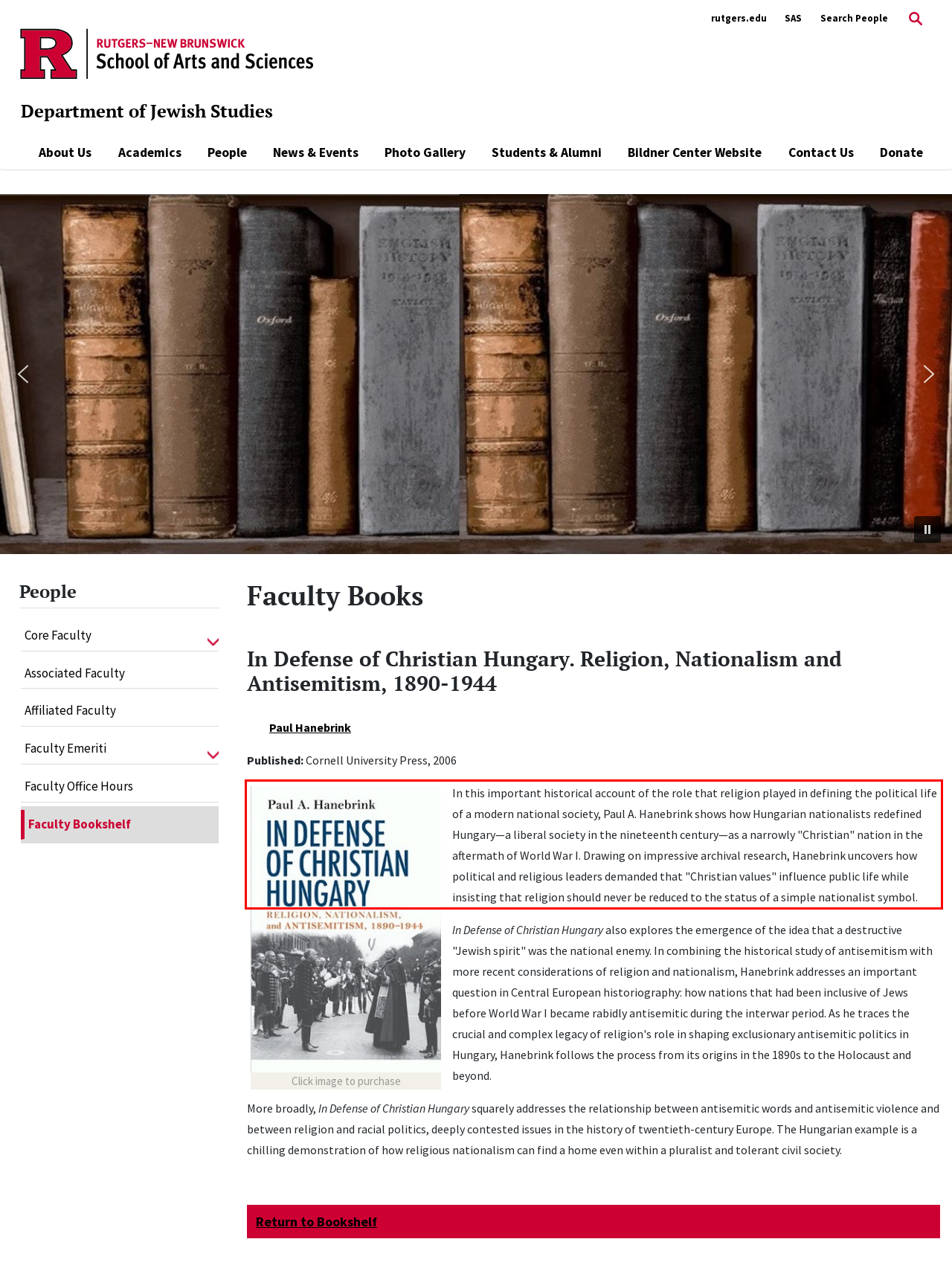Given a webpage screenshot with a red bounding box, perform OCR to read and deliver the text enclosed by the red bounding box.

Click image to purchase In this important historical account of the role that religion played in defining the political life of a modern national society, Paul A. Hanebrink shows how Hungarian nationalists redefined Hungary—a liberal society in the nineteenth century—as a narrowly "Christian" nation in the aftermath of World War I. Drawing on impressive archival research, Hanebrink uncovers how political and religious leaders demanded that "Christian values" influence public life while insisting that religion should never be reduced to the status of a simple nationalist symbol.